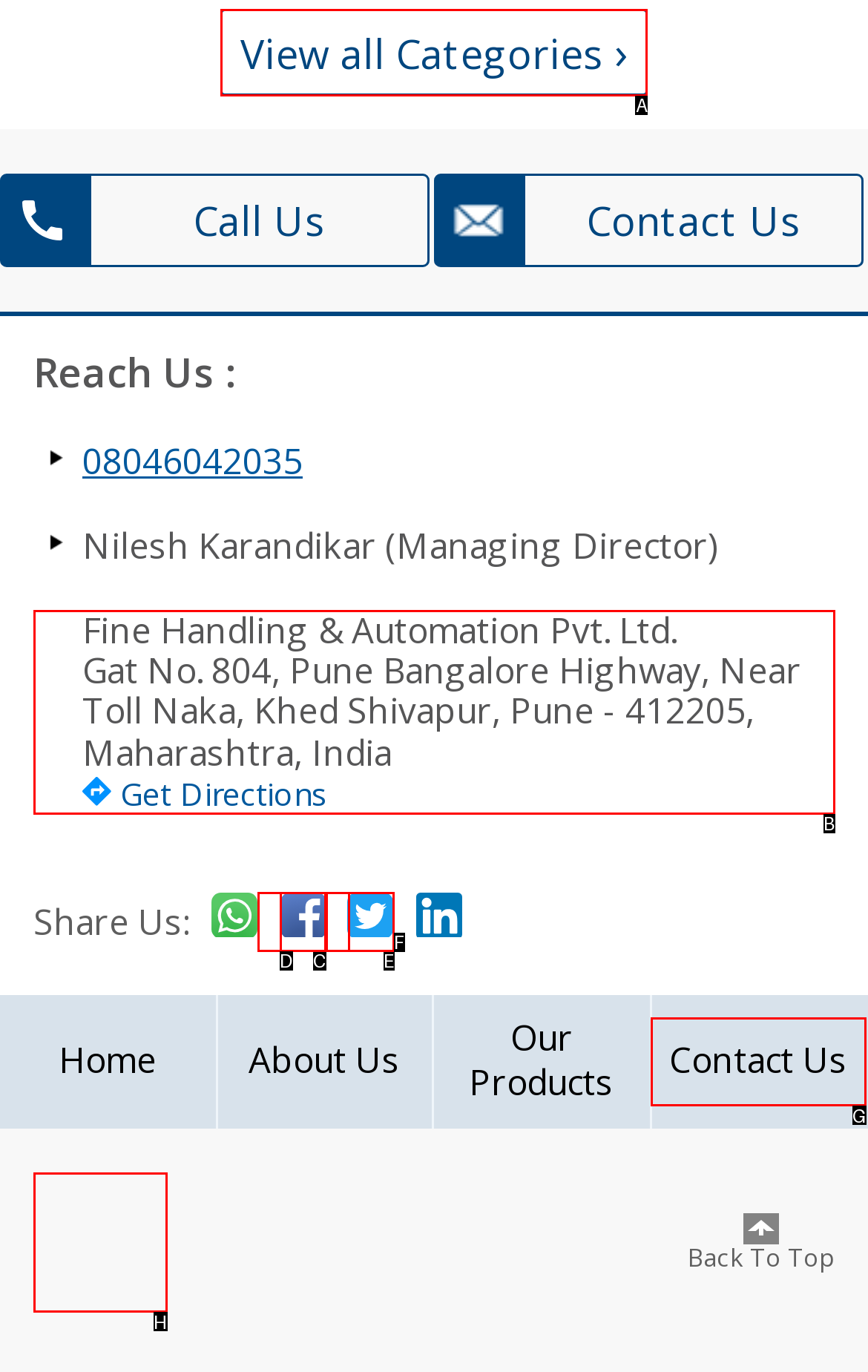Identify the correct HTML element to click to accomplish this task: View all categories
Respond with the letter corresponding to the correct choice.

A